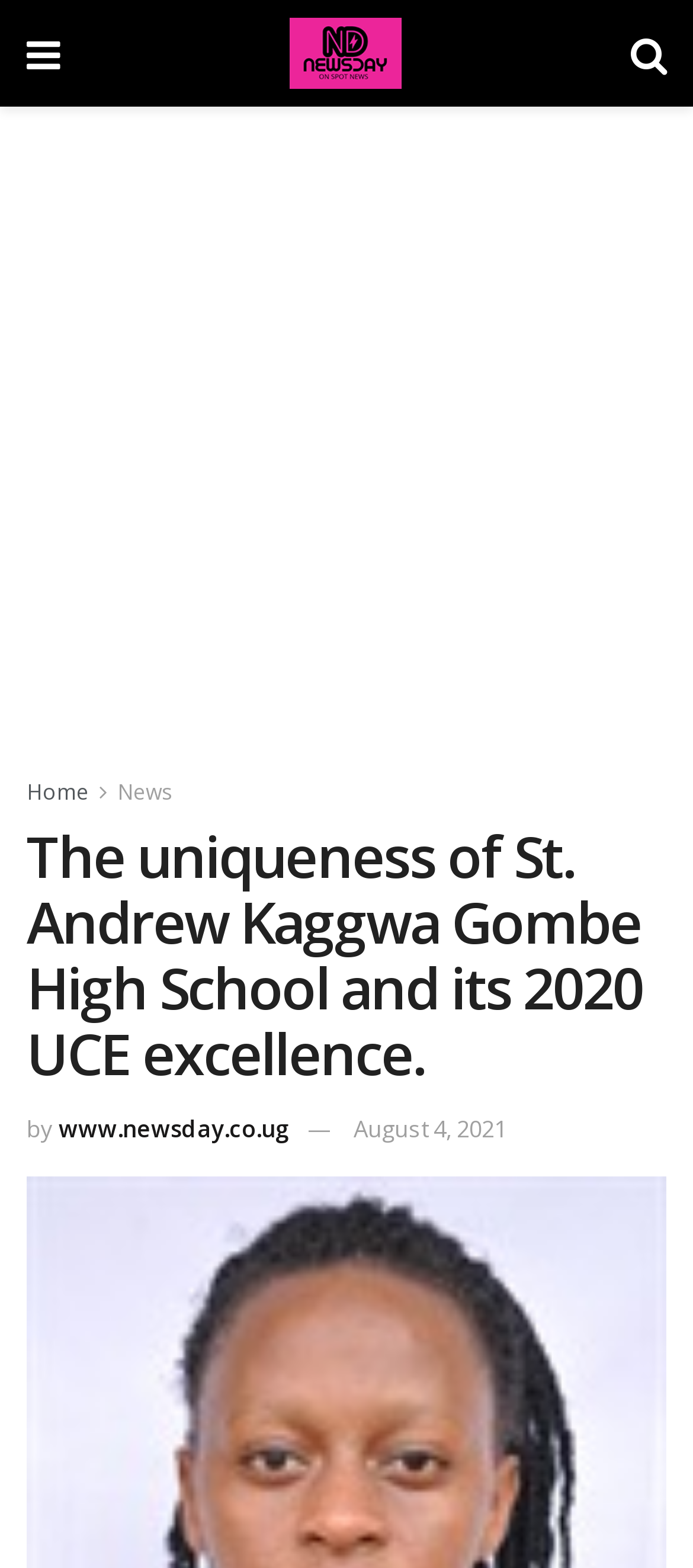Carefully observe the image and respond to the question with a detailed answer:
What is the website of the news agency?

The link next to the 'by' text indicates the website of the news agency, which is www.newsday.co.ug.